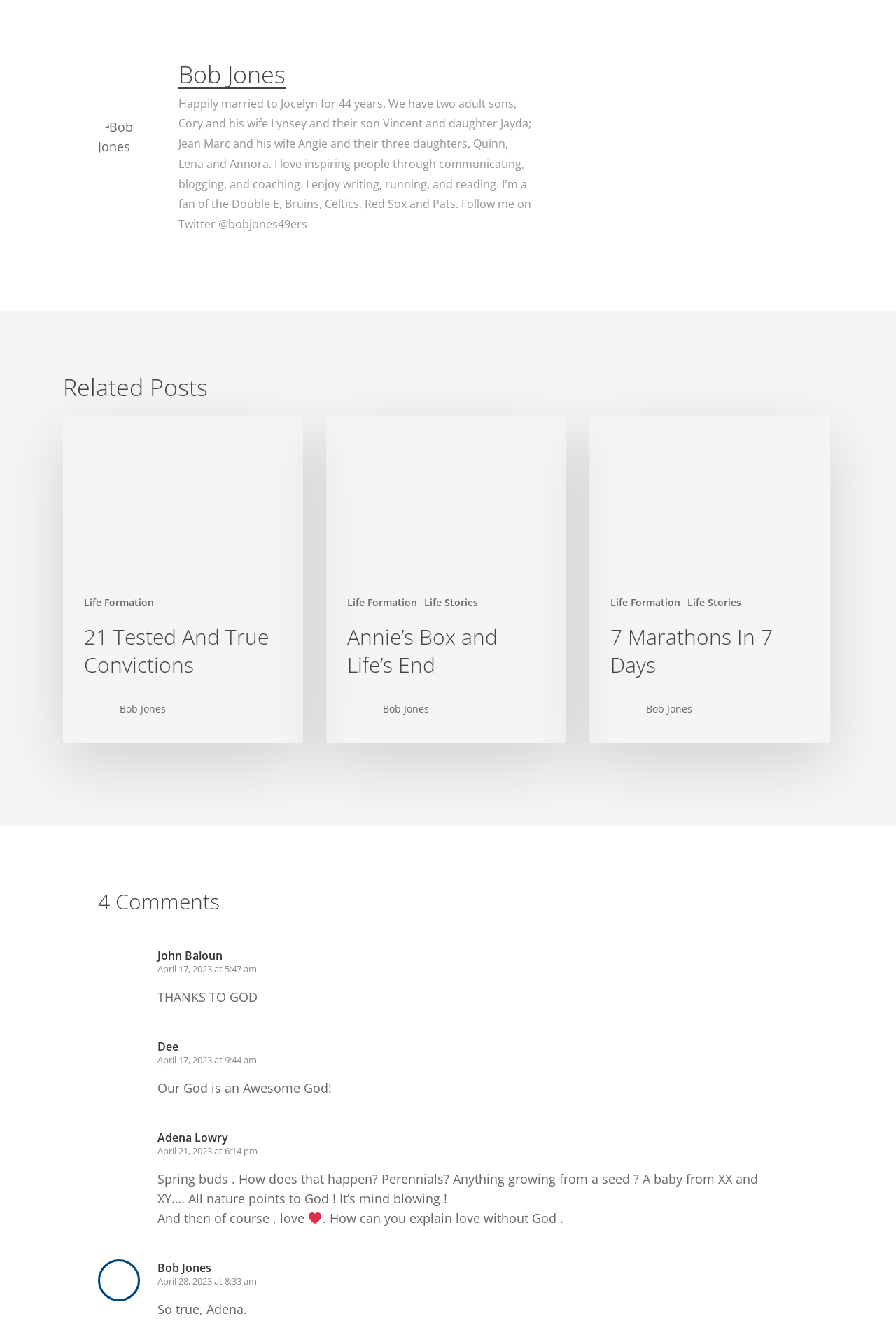Determine the bounding box coordinates of the element's region needed to click to follow the instruction: "Click on the link 'Life Formation'". Provide these coordinates as four float numbers between 0 and 1, formatted as [left, top, right, bottom].

[0.094, 0.446, 0.172, 0.456]